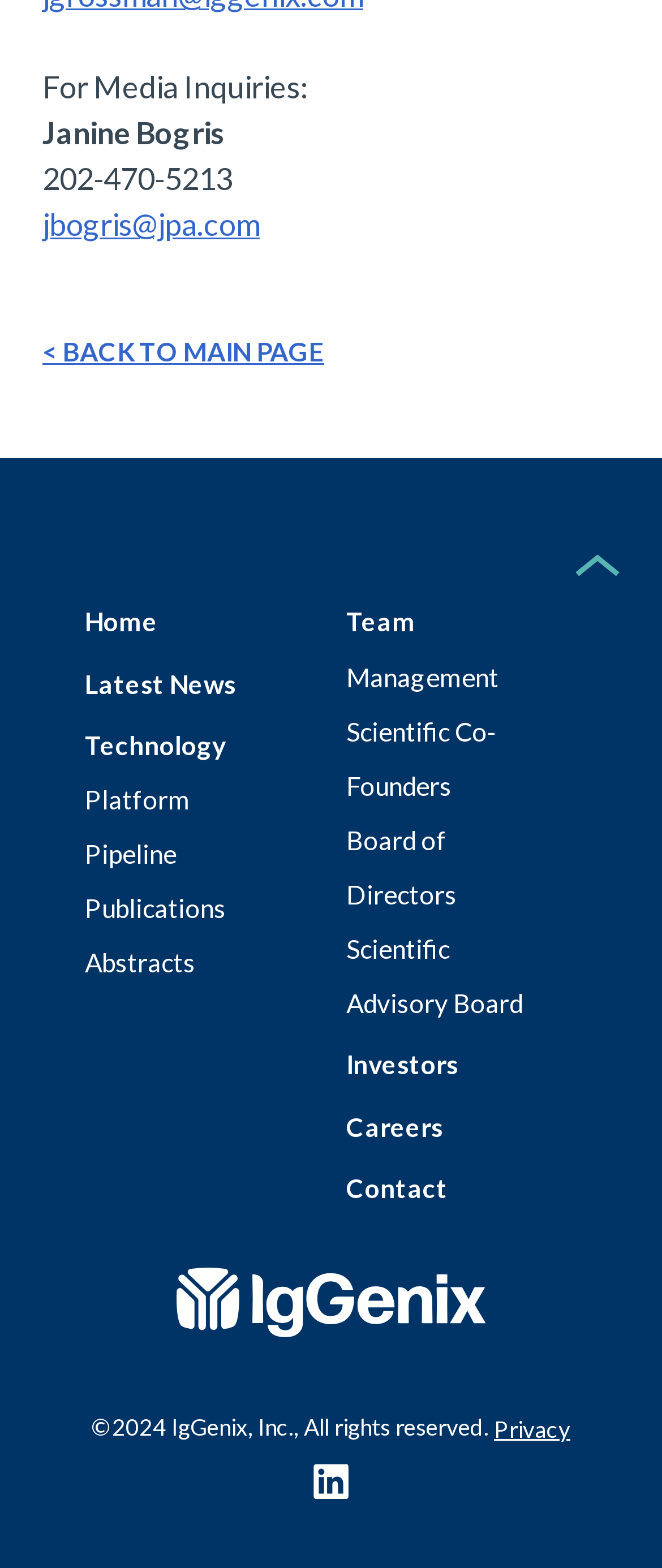Locate the bounding box coordinates of the element I should click to achieve the following instruction: "follow on LinkedIn".

[0.472, 0.932, 0.528, 0.956]